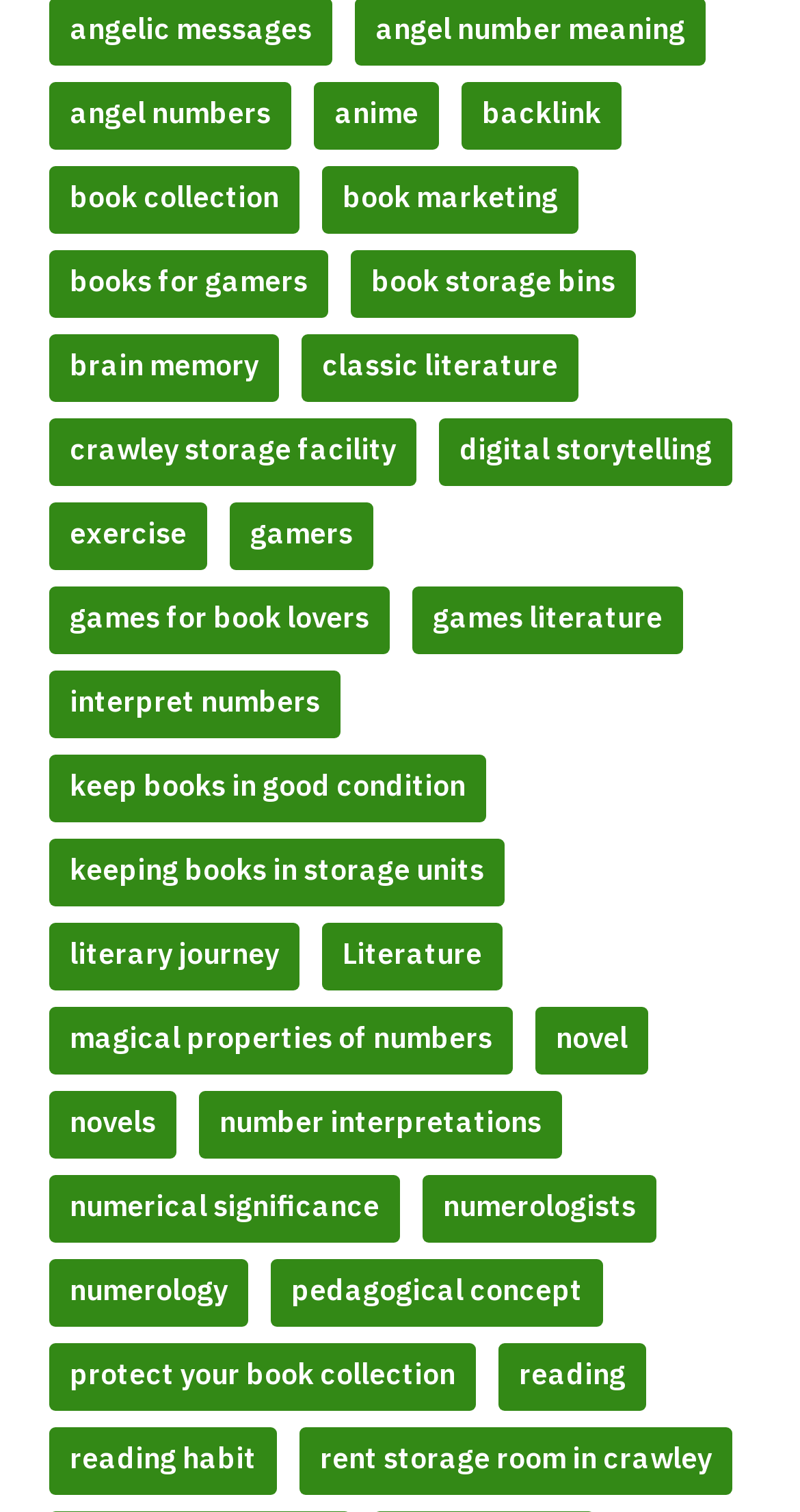Determine the bounding box for the UI element as described: "gamers". The coordinates should be represented as four float numbers between 0 and 1, formatted as [left, top, right, bottom].

[0.287, 0.333, 0.467, 0.378]